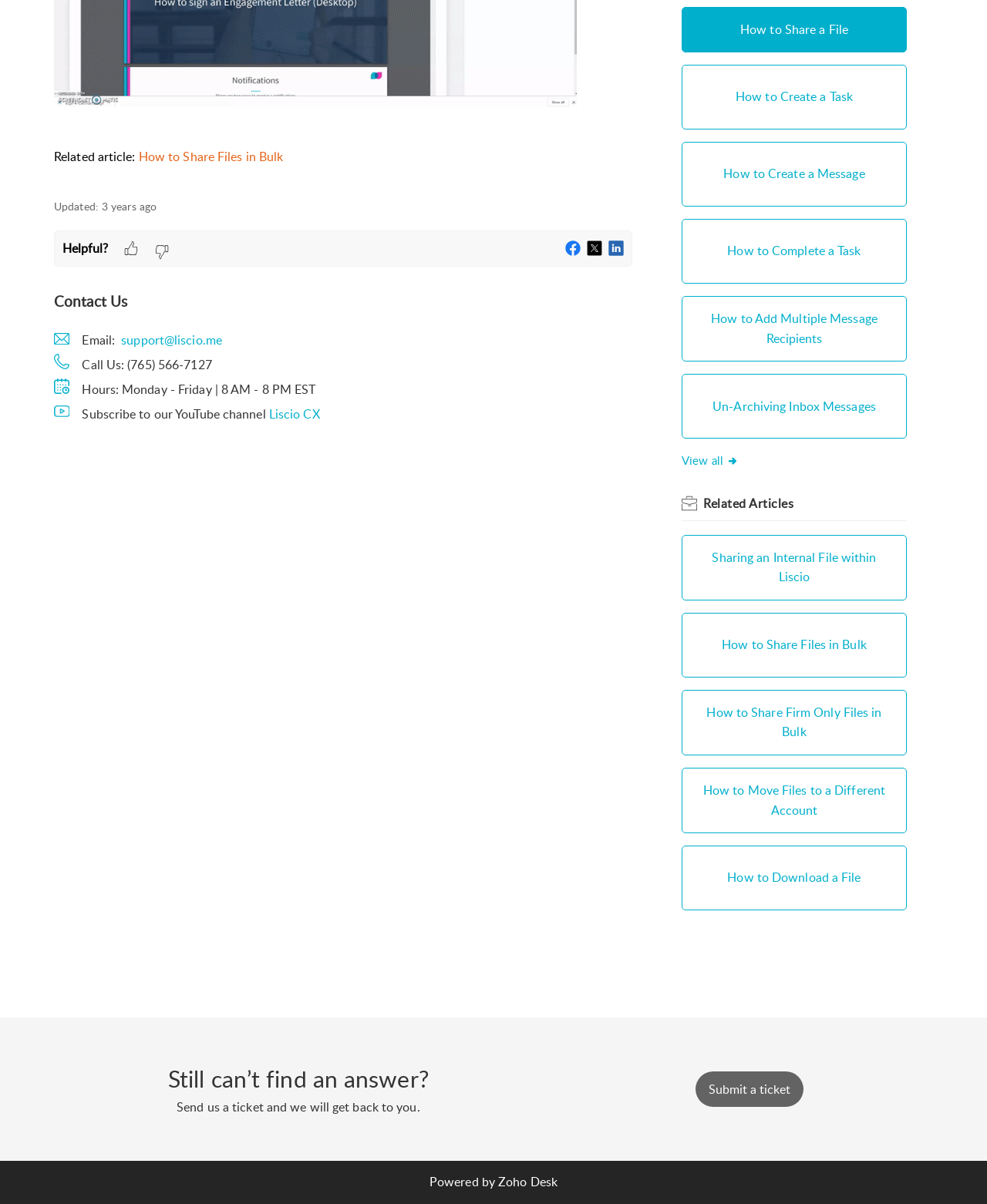Show the bounding box coordinates for the HTML element described as: "View all".

[0.691, 0.376, 0.748, 0.389]